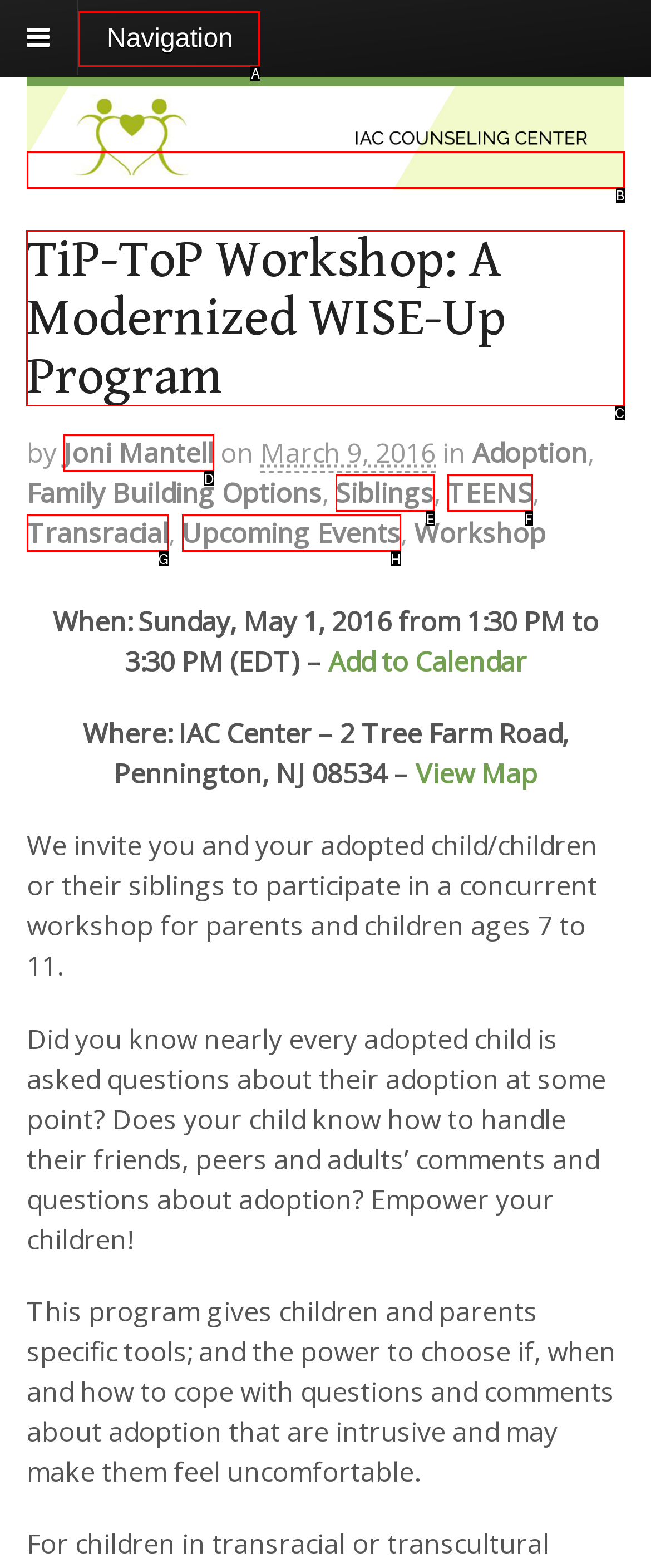Tell me the letter of the correct UI element to click for this instruction: Check our sitemap. Answer with the letter only.

None